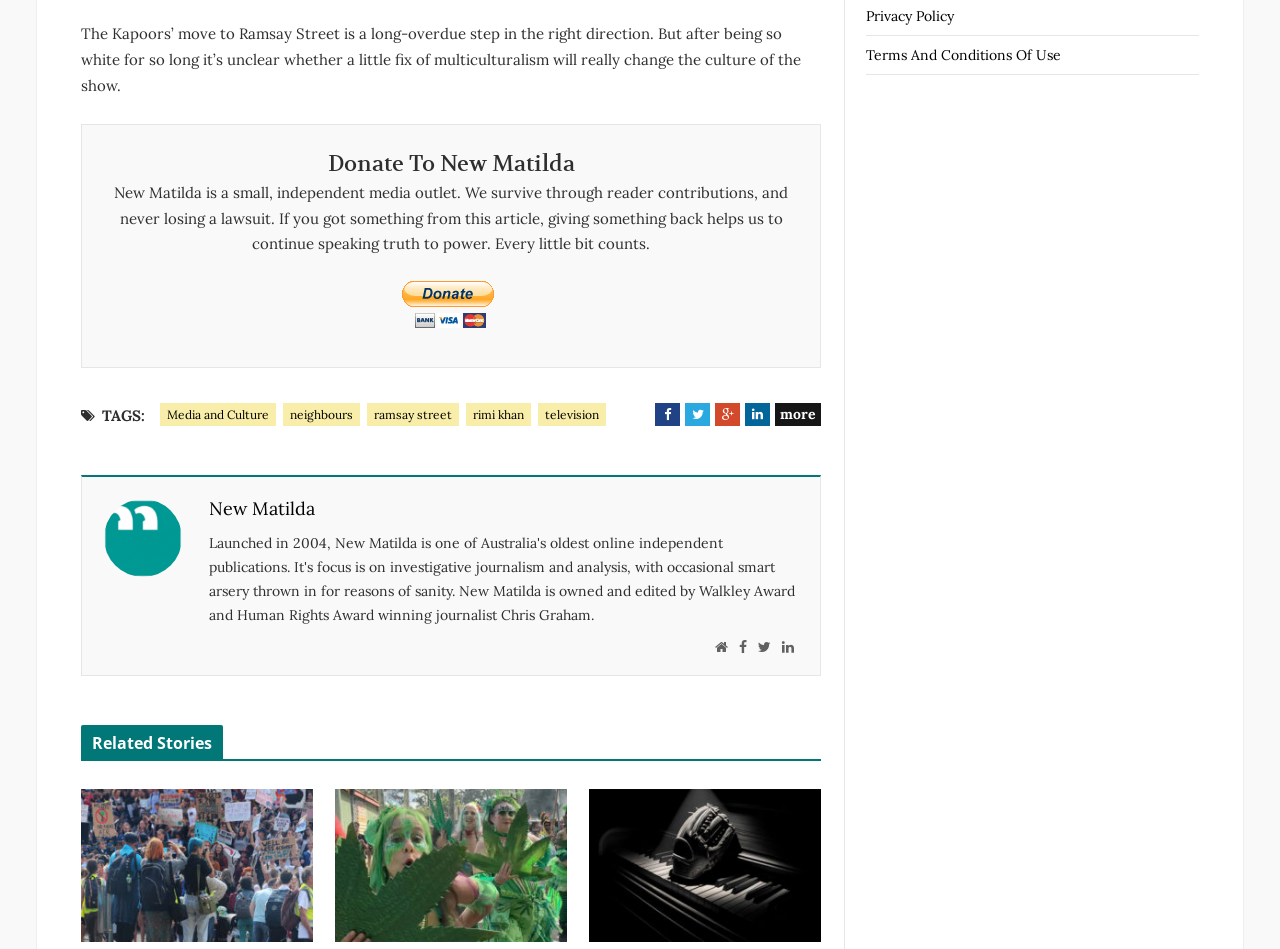Please provide a short answer using a single word or phrase for the question:
What is the topic of the article?

Neighbours TV show